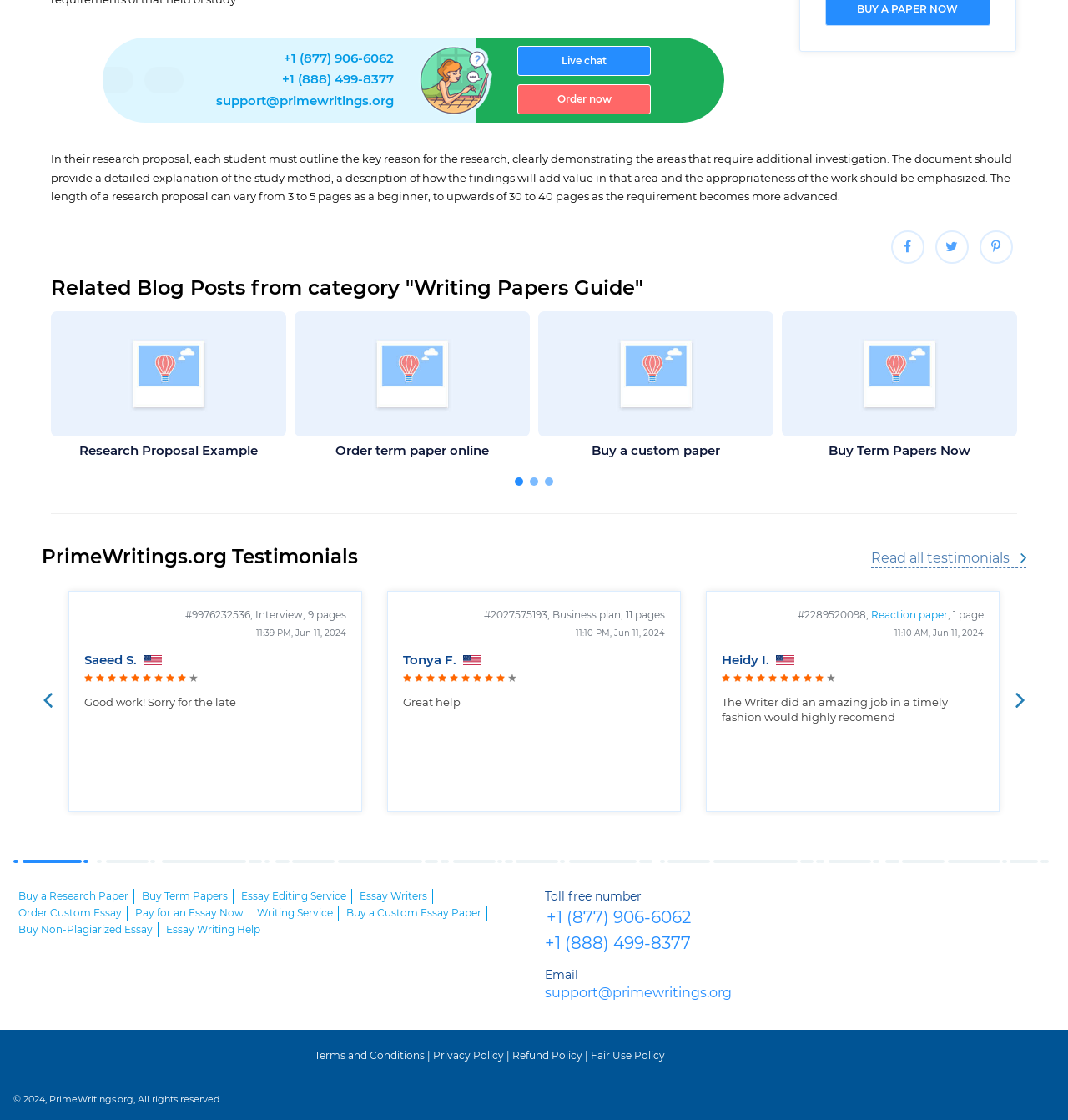What is the phone number to contact support?
By examining the image, provide a one-word or phrase answer.

+1 (877) 906-6062